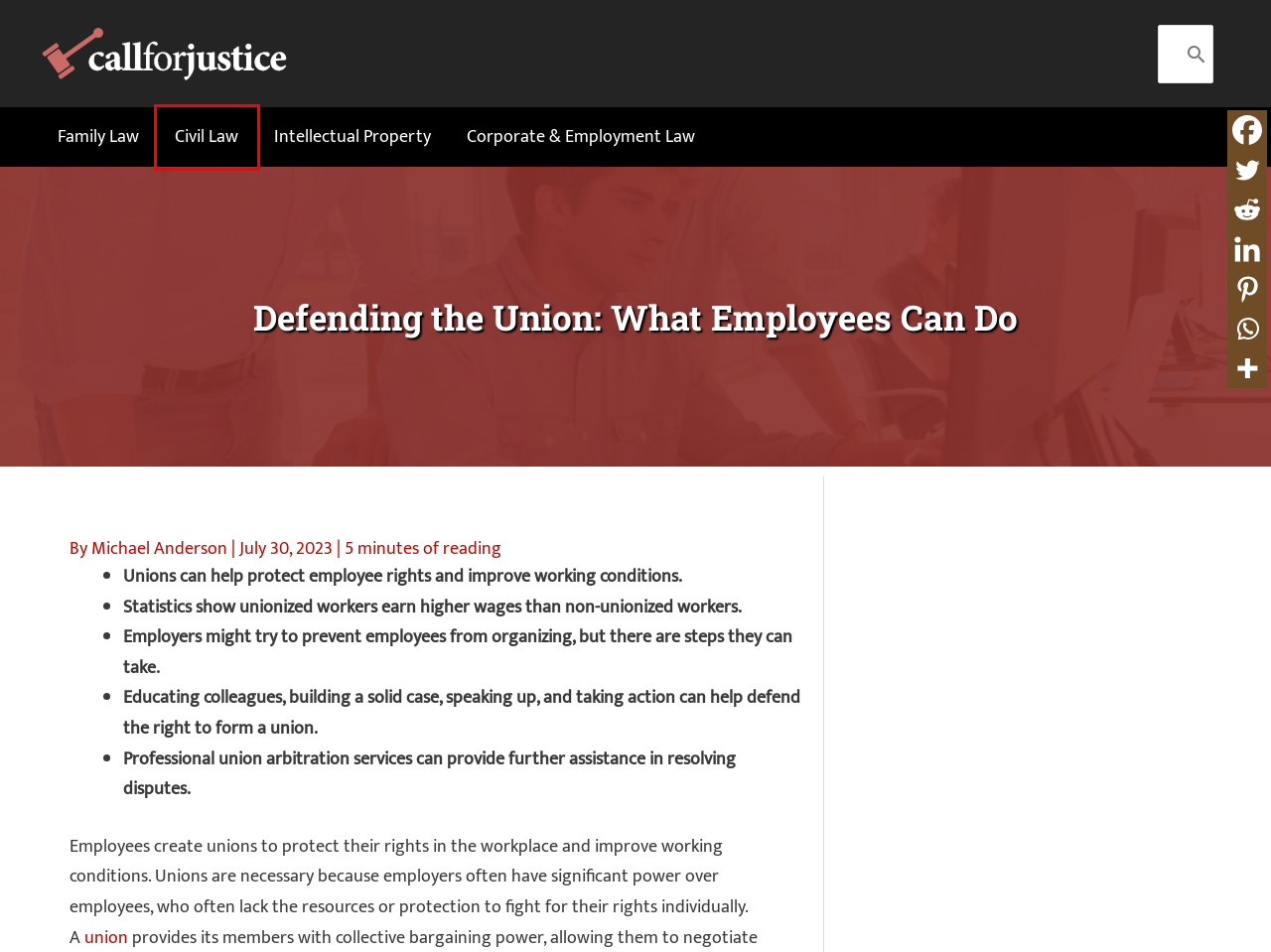Inspect the screenshot of a webpage with a red rectangle bounding box. Identify the webpage description that best corresponds to the new webpage after clicking the element inside the bounding box. Here are the candidates:
A. Types of Contracts You Need for Your Media Business
B. 9 Times You Might Need a Lawyer - Call for Justice
C. Corporate & Employment Law Archives - Call for Justice
D. Civil Law Archives - Call for Justice
E. Common Legal Challenges You Might Face in Your Marriage - Call for Justice
F. Call for Justice: Your Guide to Legal Know-How
G. Most Common Compensation Issues That Need to Be Handled | Call f9r Justice
H. Family Law Archives - Call for Justice

D